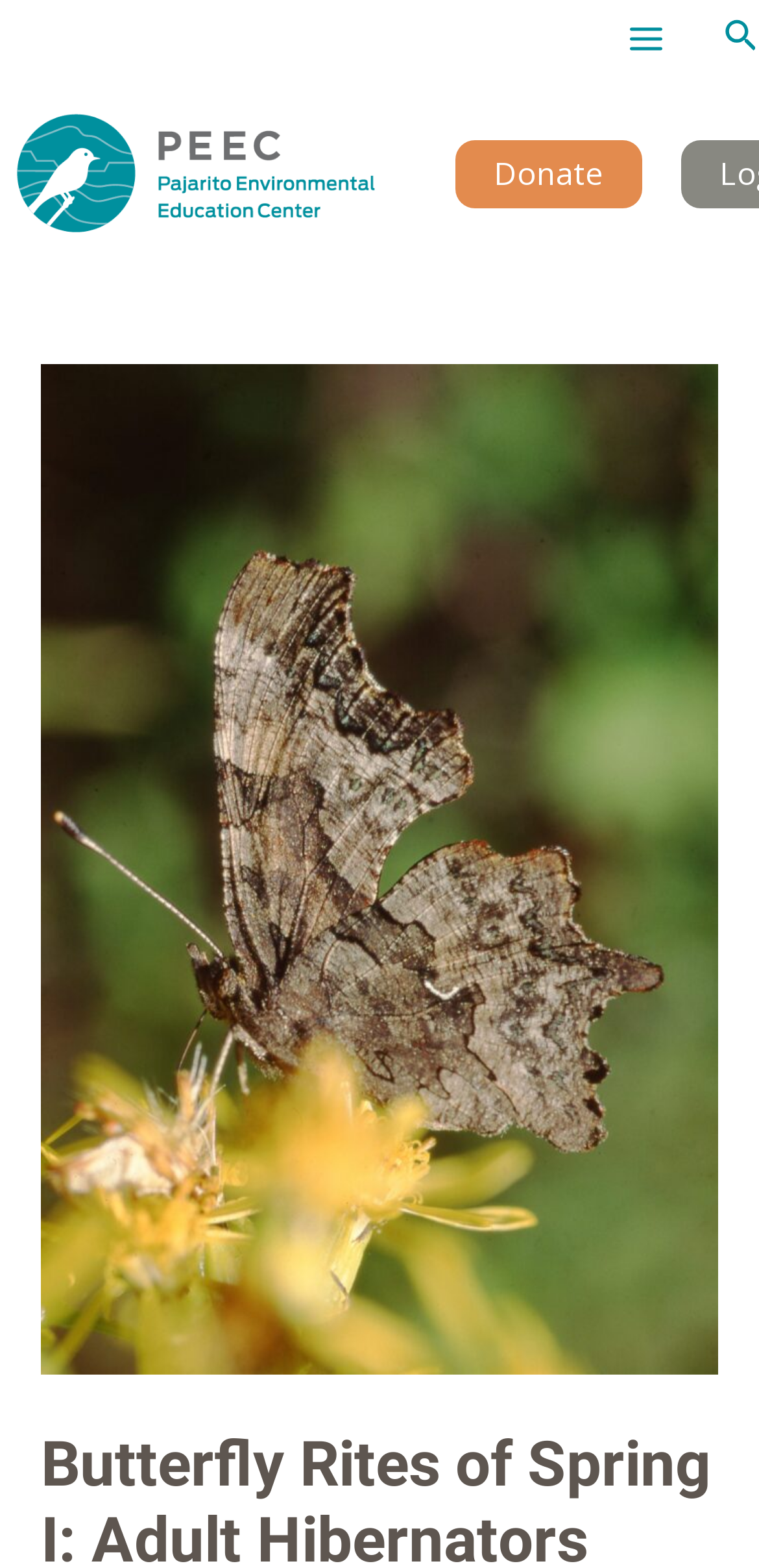Respond to the following query with just one word or a short phrase: 
Is there an image on the top-right corner?

Yes